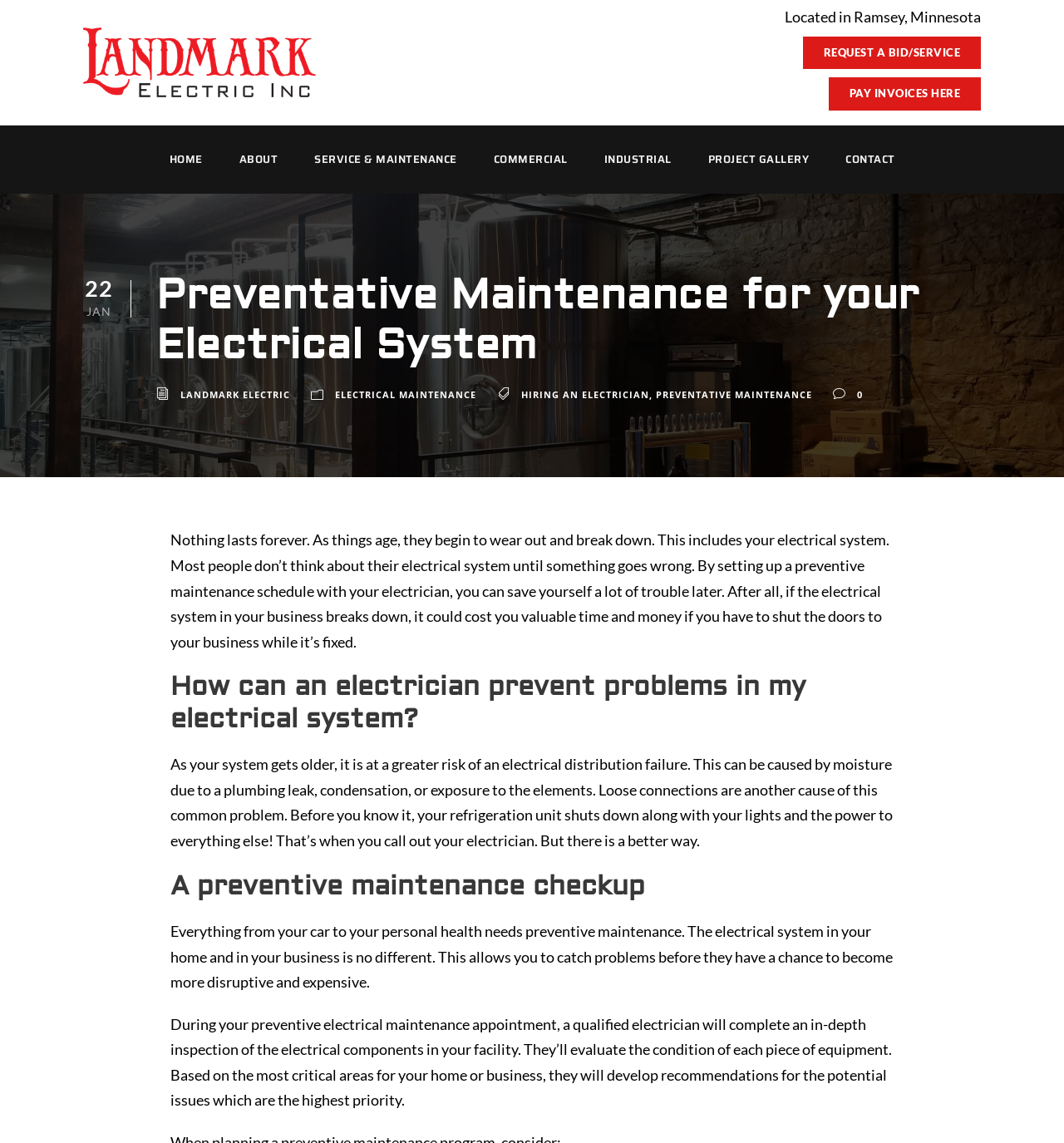Determine the bounding box coordinates of the region I should click to achieve the following instruction: "Request a bid or service". Ensure the bounding box coordinates are four float numbers between 0 and 1, i.e., [left, top, right, bottom].

[0.754, 0.032, 0.922, 0.06]